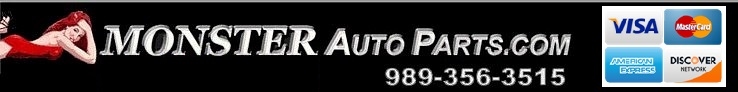What is the phone number provided for customer support?
Using the image as a reference, give a one-word or short phrase answer.

989-356-3515